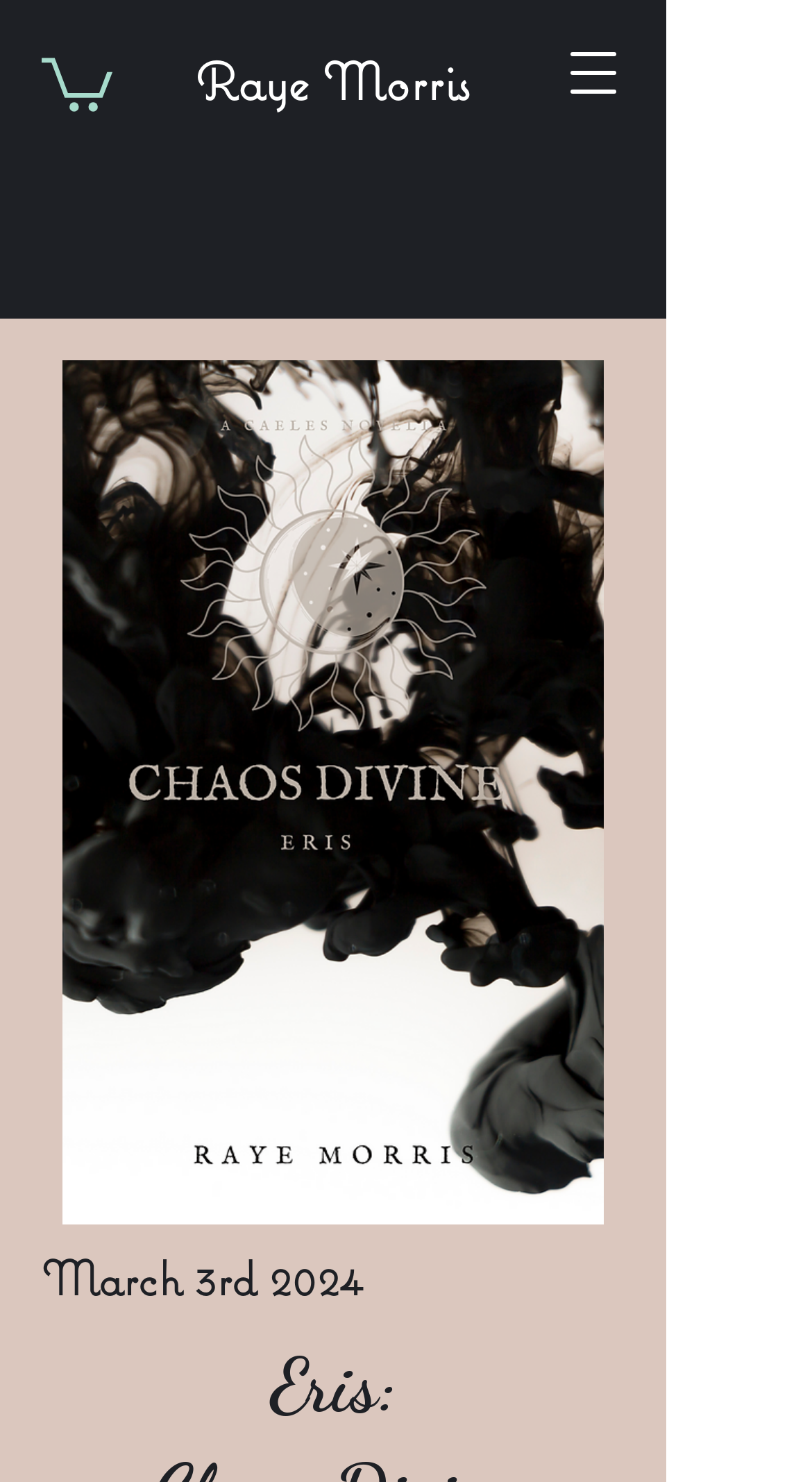What is the name of the image file displayed on the webpage?
Based on the image, provide your answer in one word or phrase.

Eris.png